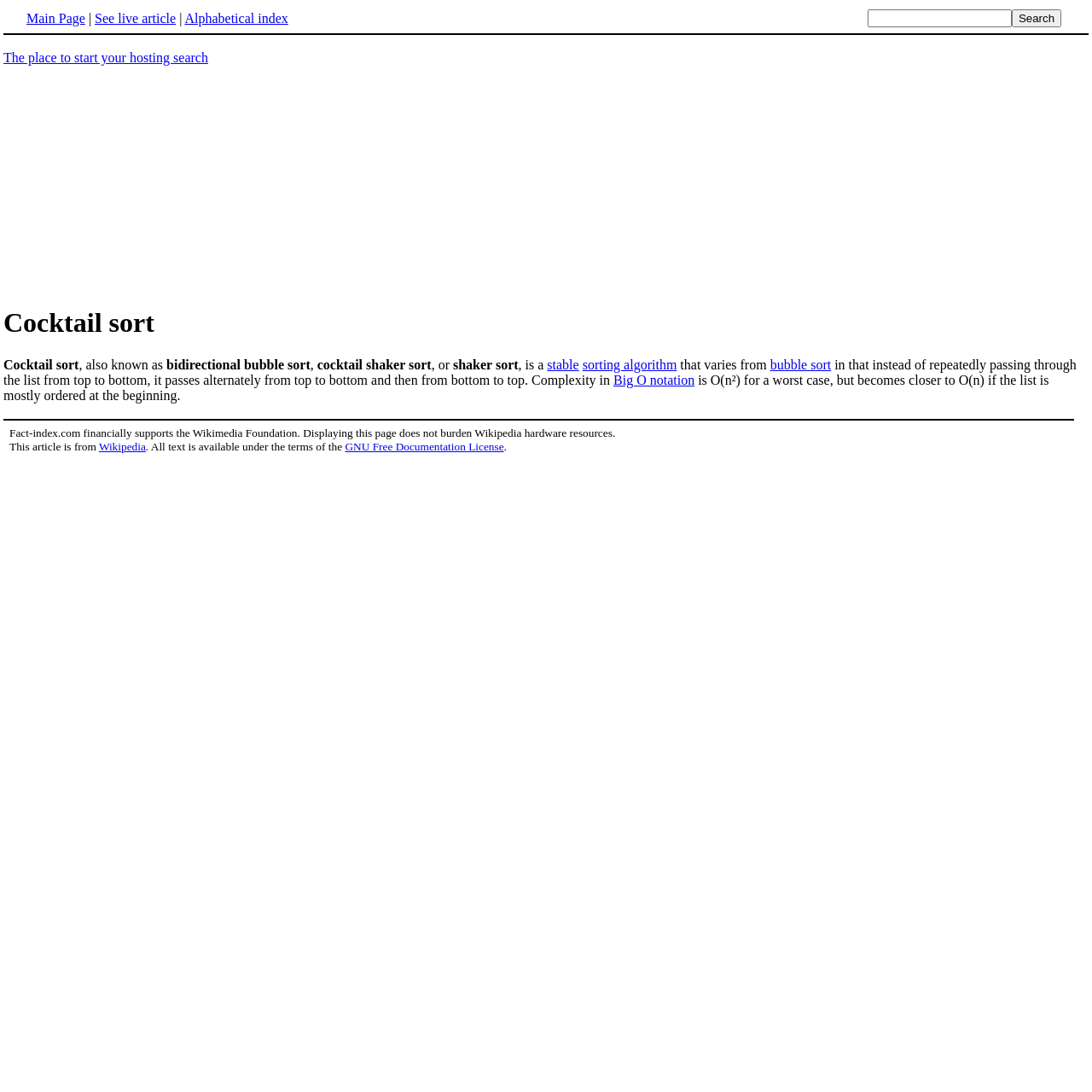Please determine the bounding box coordinates for the element that should be clicked to follow these instructions: "Go to Main Page".

[0.024, 0.01, 0.078, 0.023]